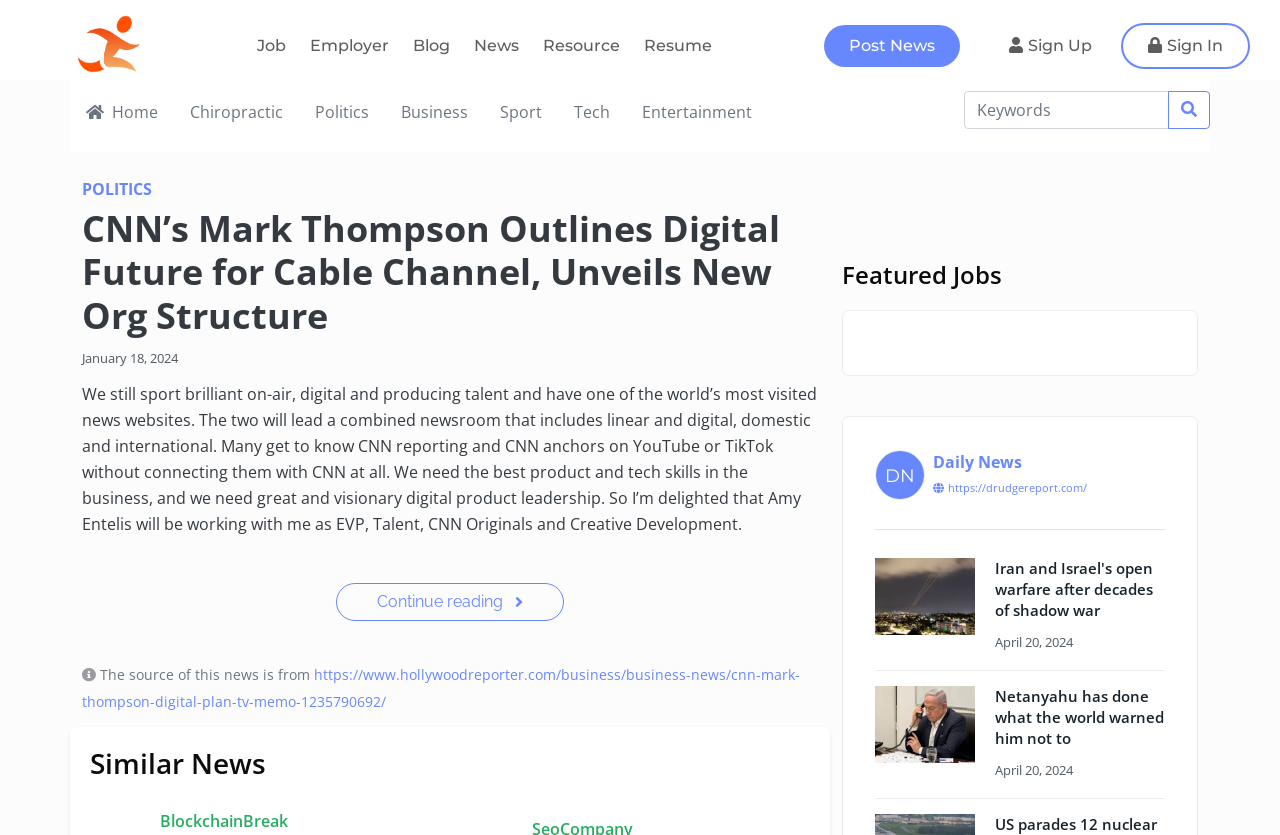Determine the main heading text of the webpage.

CNN’s Mark Thompson Outlines Digital Future for Cable Channel, Unveils New Org Structure